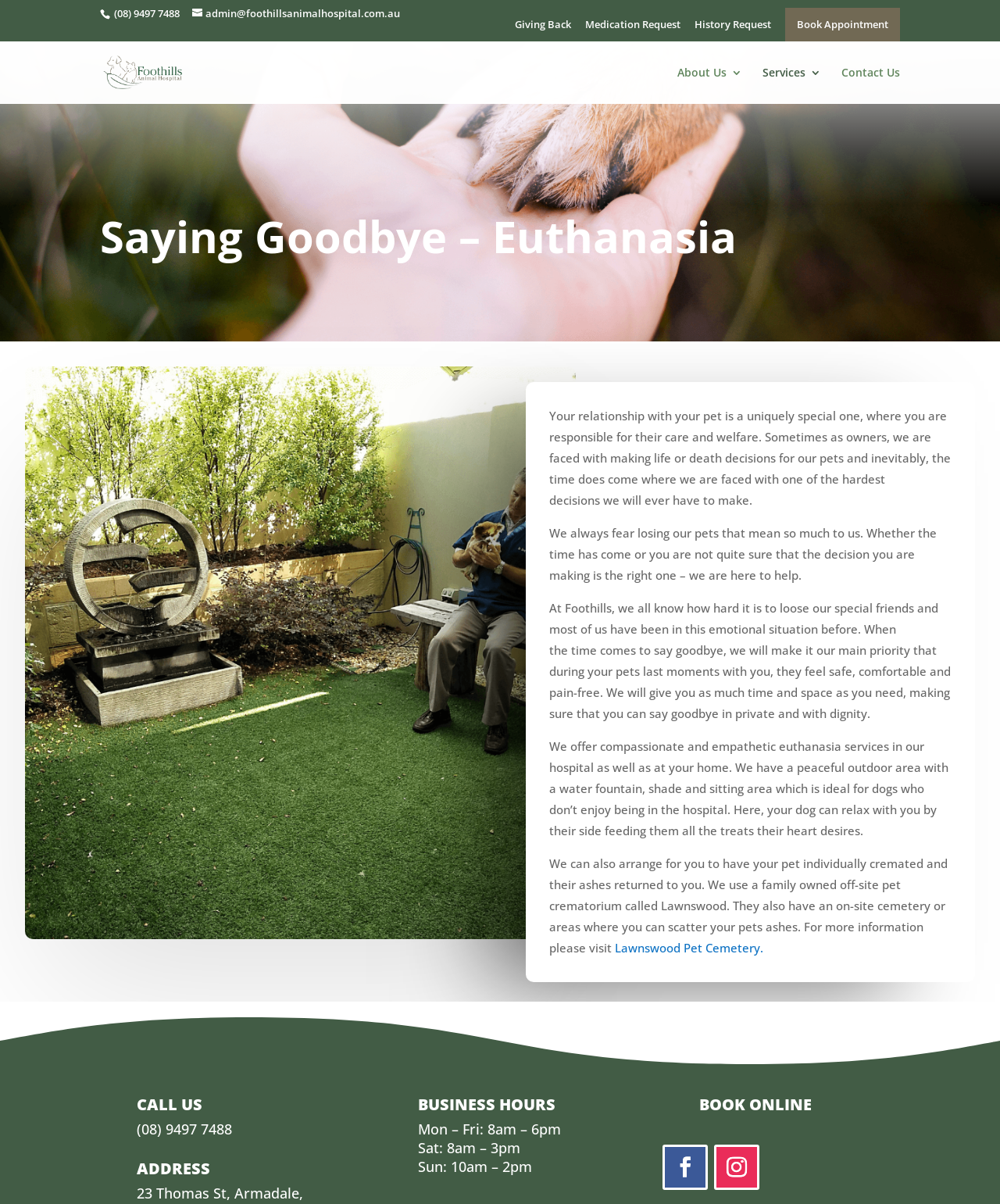Bounding box coordinates are specified in the format (top-left x, top-left y, bottom-right x, bottom-right y). All values are floating point numbers bounded between 0 and 1. Please provide the bounding box coordinate of the region this sentence describes: Lawnswood Pet Cemetery.

[0.615, 0.78, 0.764, 0.793]